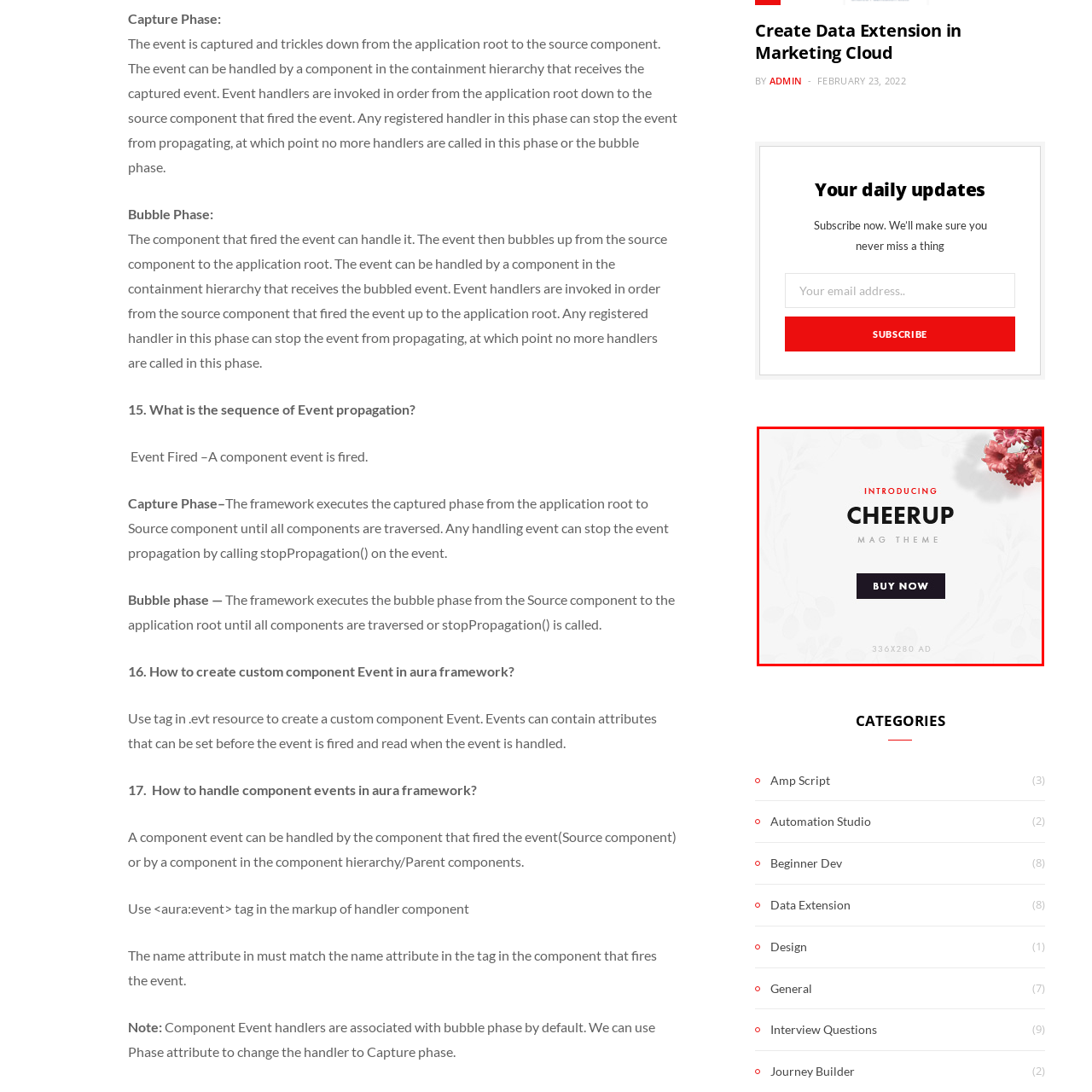Generate an elaborate caption for the image highlighted within the red boundary.

The image features a promotional advertisement for the "CheerUp Mag Theme." It prominently displays the text "INTRODUCING CHEERUP" in bold, modern typography, conveying the excitement of a new product launch. Below the title, the words "MAG THEME" indicate that this theme is designed for magazine-style layouts, appealing to users looking to enhance their online presence with aesthetic design options.

A striking "BUY NOW" button is centrally positioned, inviting immediate action from potential customers. The background is adorned with a subtle floral pattern, enhancing the overall aesthetic appeal and giving a fresh, vibrant feel to the advertisement. This combination of text and design elements creates an enticing visual message targeted at individuals interested in upgrading their website or blog with a stylish new theme.